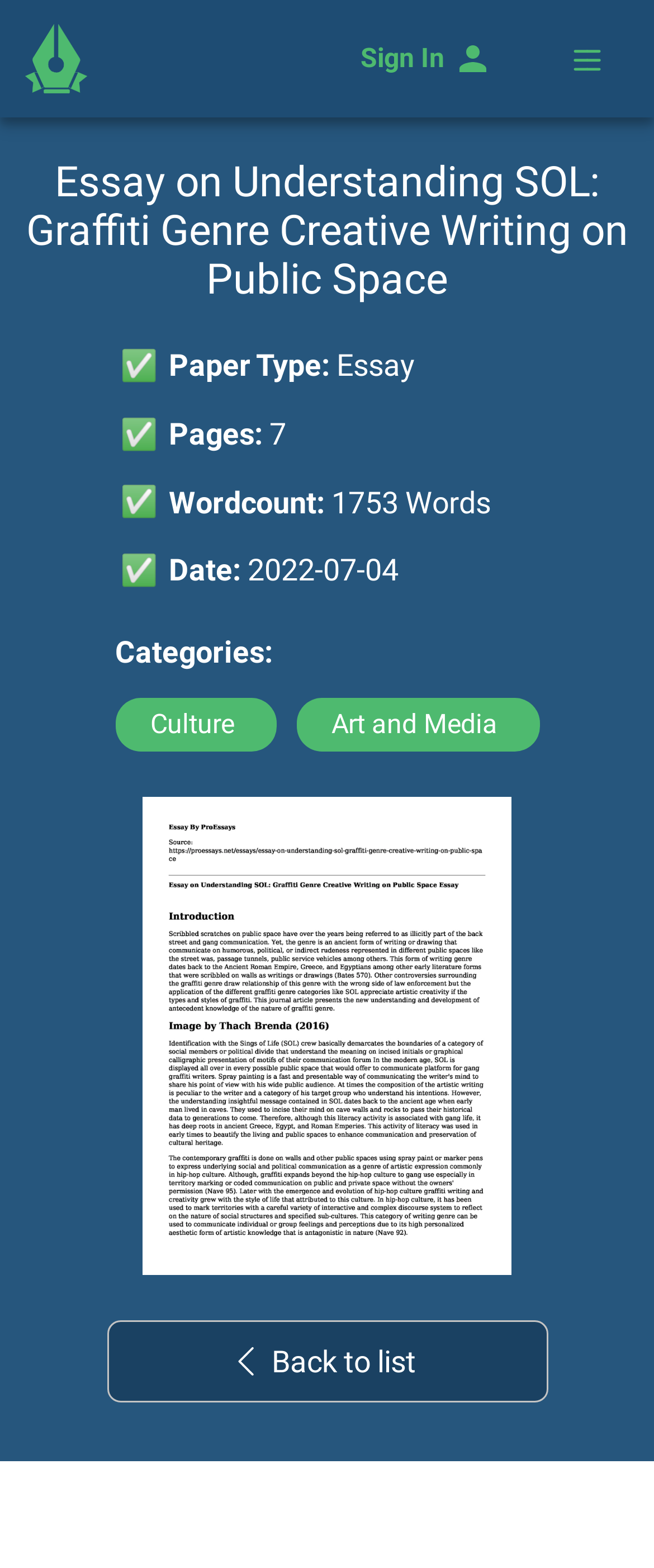When was the paper published? Using the information from the screenshot, answer with a single word or phrase.

2022-07-04